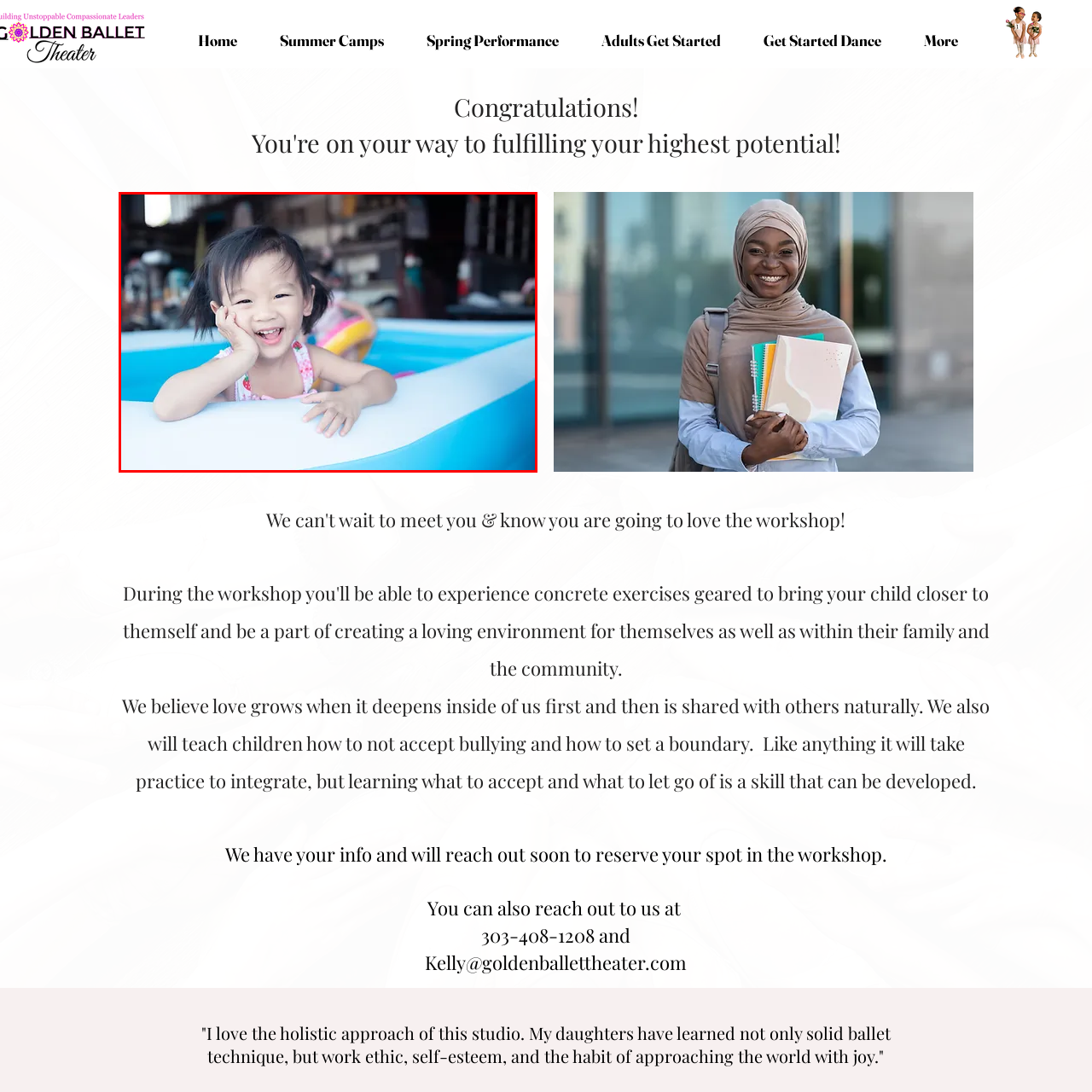Offer a detailed explanation of the elements found within the defined red outline.

In this joyful image, a young girl with short, dark hair beams with delight as she rests her chin on her hand, leaning on the edge of a blue and white inflatable pool. Dressed in a colorful swimsuit adorned with playful patterns, her cheerful expression radiates happiness, capturing a moment of pure joy. The background is softly blurred, hinting at a lively setting filled with toys and outdoor equipment, suggesting a fun-filled summer day. This scene embodies the carefree nature of childhood, inviting viewers to share in the girl's infectious enthusiasm and love for playful moments.